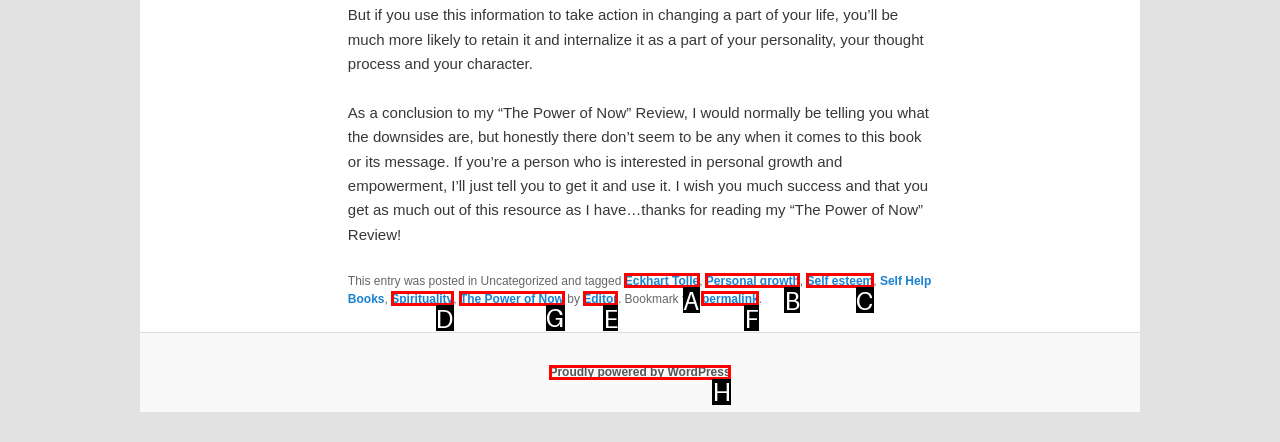From the options shown in the screenshot, tell me which lettered element I need to click to complete the task: Visit the page about The Power of Now.

G